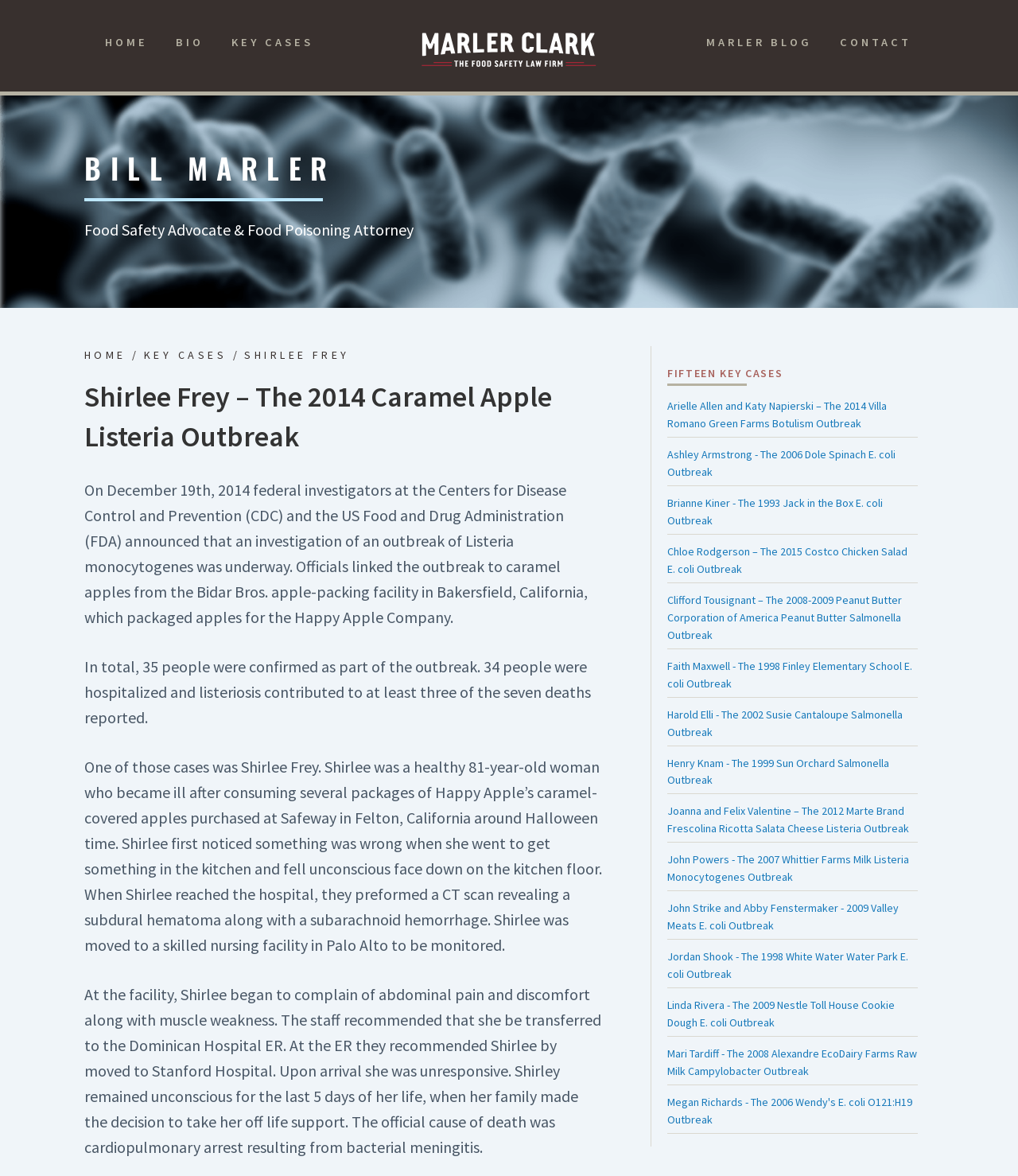Indicate the bounding box coordinates of the clickable region to achieve the following instruction: "Click the MARLER BLOG link."

[0.681, 0.028, 0.81, 0.045]